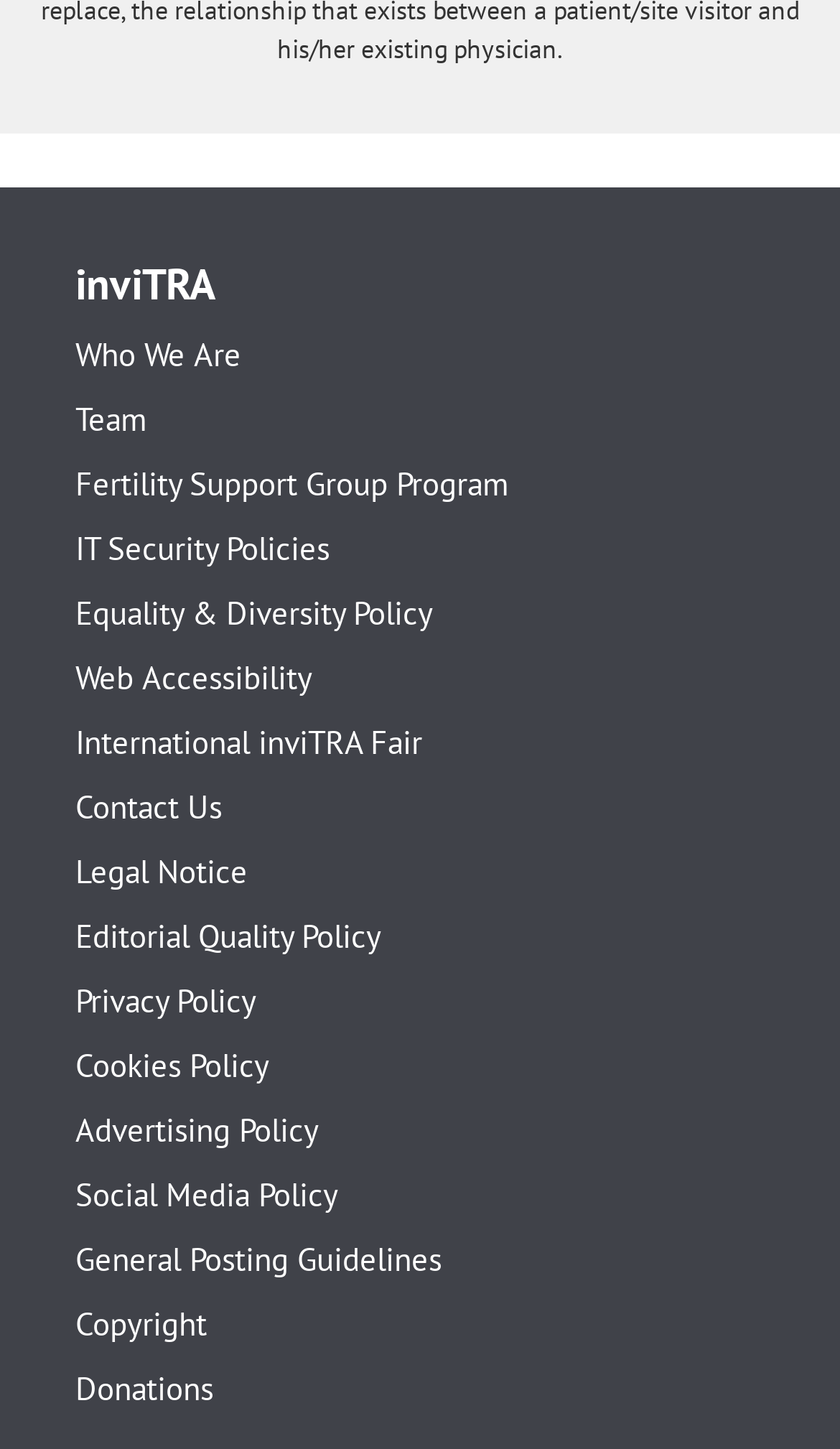Answer the question with a single word or phrase: 
What is the first link on the webpage?

Who We Are